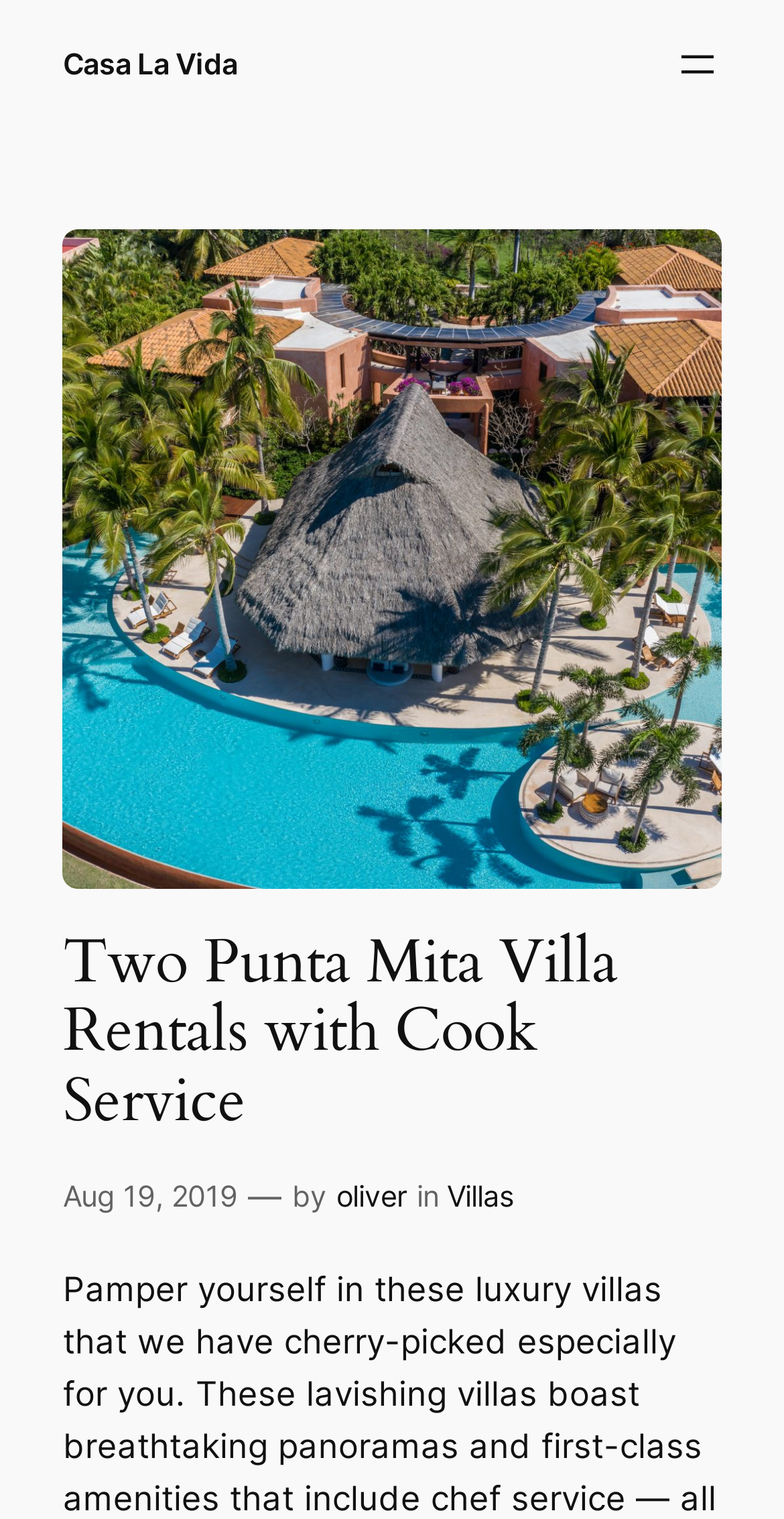Describe the entire webpage, focusing on both content and design.

The webpage is about two Punta Mita villa rentals with cook service, specifically highlighting Casa La Vida. At the top left, there is a link to Casa La Vida. On the top right, there is an "Open menu" button. Below the button, there is a large figure that takes up most of the width, containing an image of Casa Tres Soles Punta Mita Drone. 

Below the image, there is a heading that reads "Two Punta Mita Villa Rentals with Cook Service". Underneath the heading, there is a time stamp indicating "Aug 19, 2019", preceded by a dash and the author's name "oliver", and followed by the category "Villas".